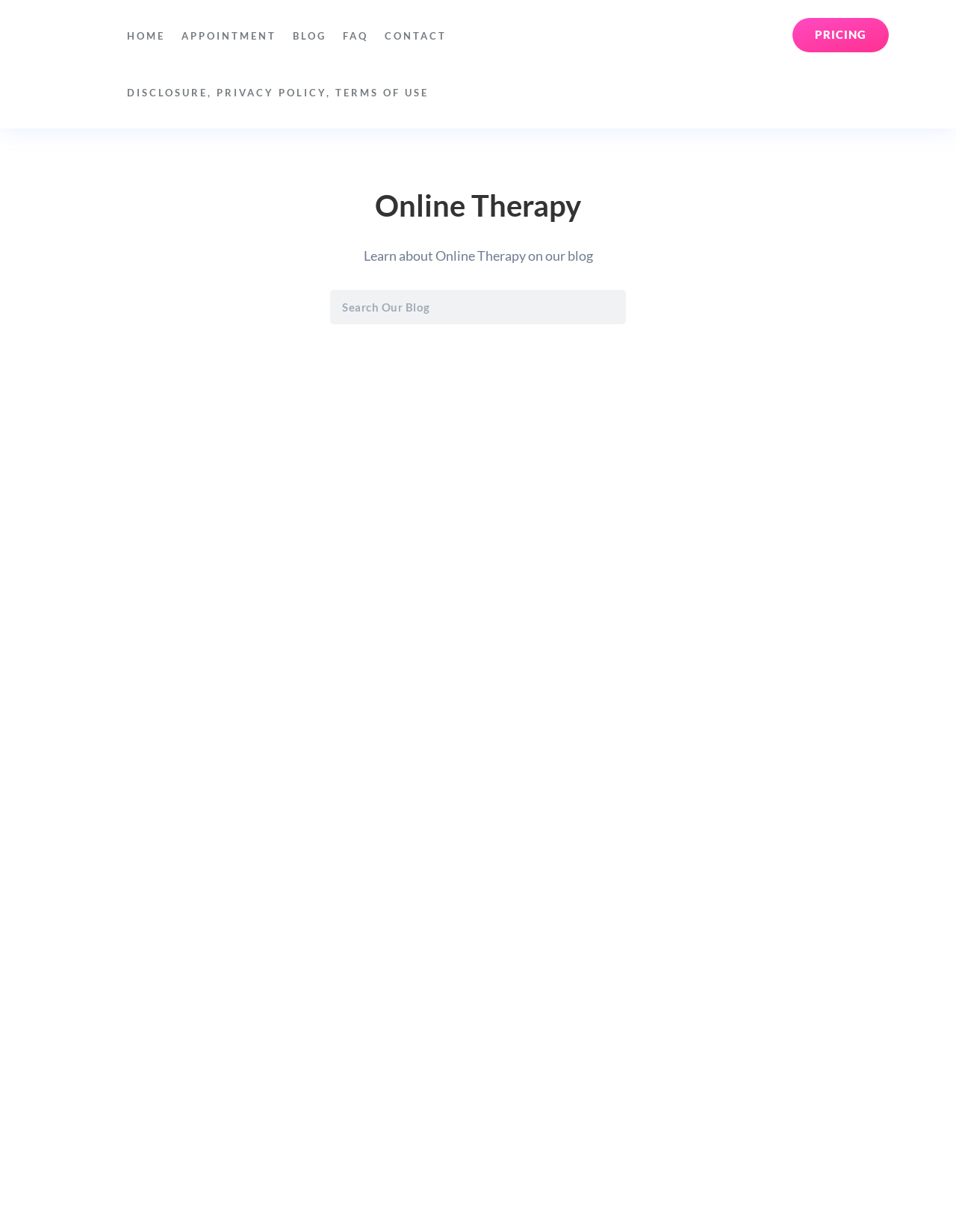Explain the webpage's layout and main content in detail.

The webpage is an archive of online therapy articles from Sage Counseling and Wellness. At the top, there are seven navigation links: "HOME", "APPOINTMENT", "BLOG", "FAQ", "CONTACT", "DISCLOSURE, PRIVACY POLICY, TERMS OF USE", and "PRICING" aligned horizontally. Below these links, there is a heading "Online Therapy" followed by a brief description "Learn about Online Therapy on our blog". 

To the right of the description, there is a search box with a placeholder text "Search Our Blog". The main content of the page is an article list, with the first article titled "How to Navigate Intimacy After Trauma". This article has a featured image and is written by Jordan Kadish, published on March 25, 2024. The article is categorized under several topics, including "Adulting", "Anxiety", "Counseling", "Couples Counseling", "Online Therapy", "Self-Esteem", and "Single". 

Below the article's metadata, there is a brief summary of the article, which discusses navigating intimacy after experiencing a traumatic event. The article summary is followed by a "READ MORE" link.